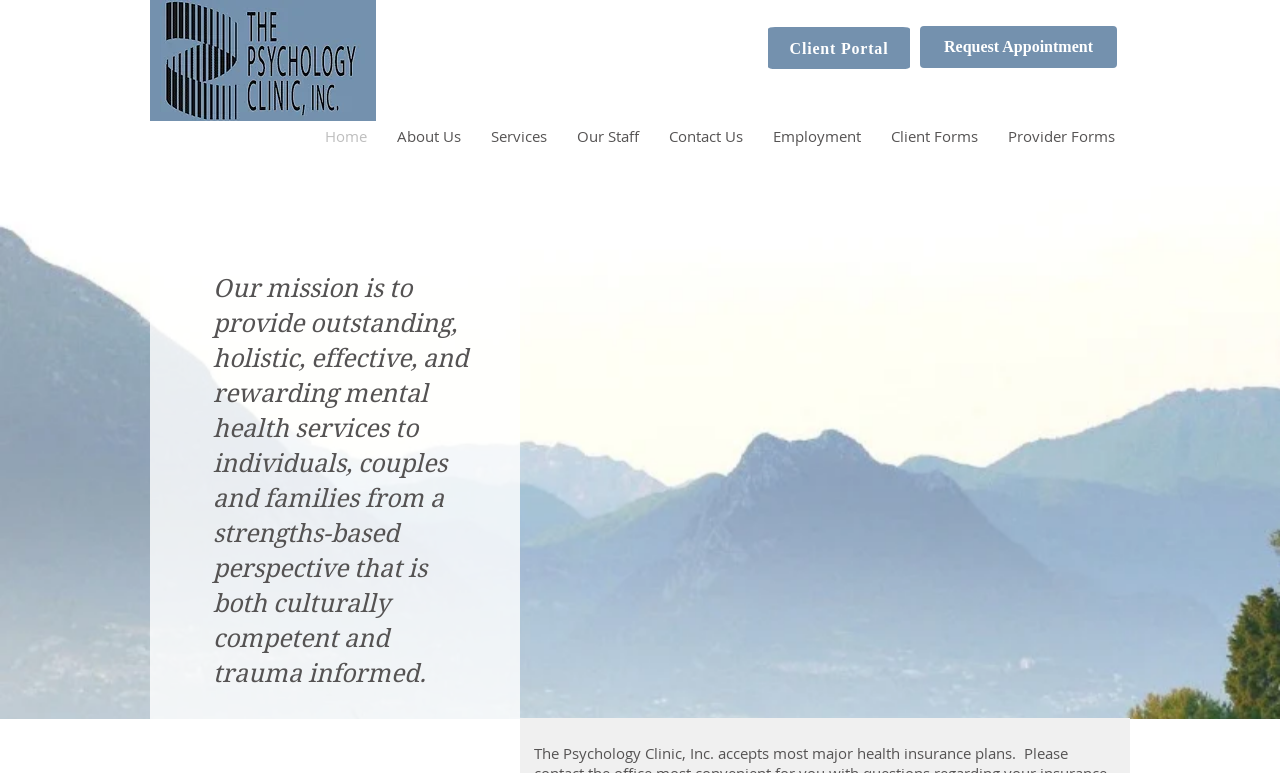What is the purpose of the clinic?
From the screenshot, supply a one-word or short-phrase answer.

mental health services